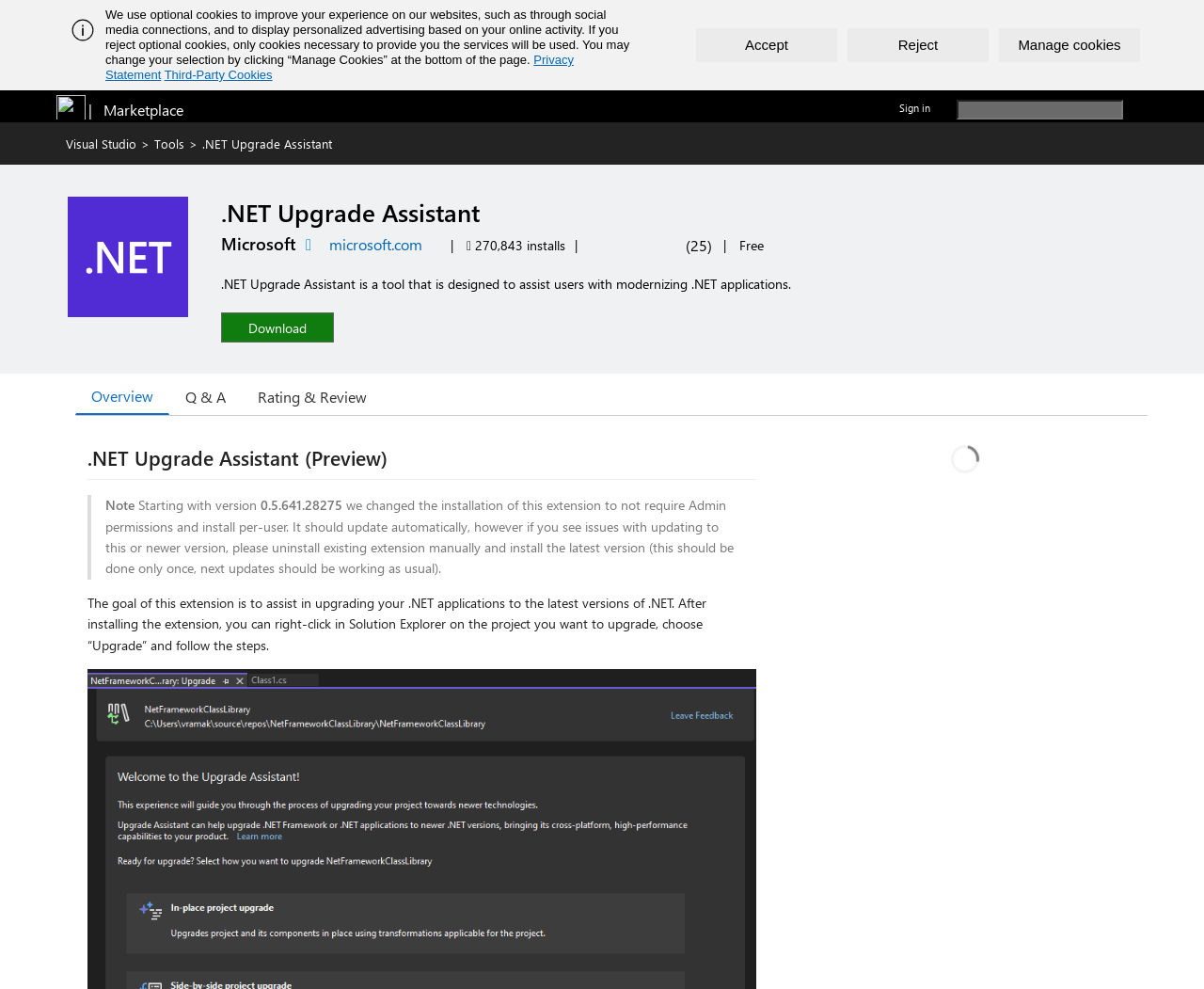Please give the bounding box coordinates of the area that should be clicked to fulfill the following instruction: "Read reviews and ratings". The coordinates should be in the format of four float numbers from 0 to 1, i.e., [left, top, right, bottom].

[0.201, 0.382, 0.318, 0.42]